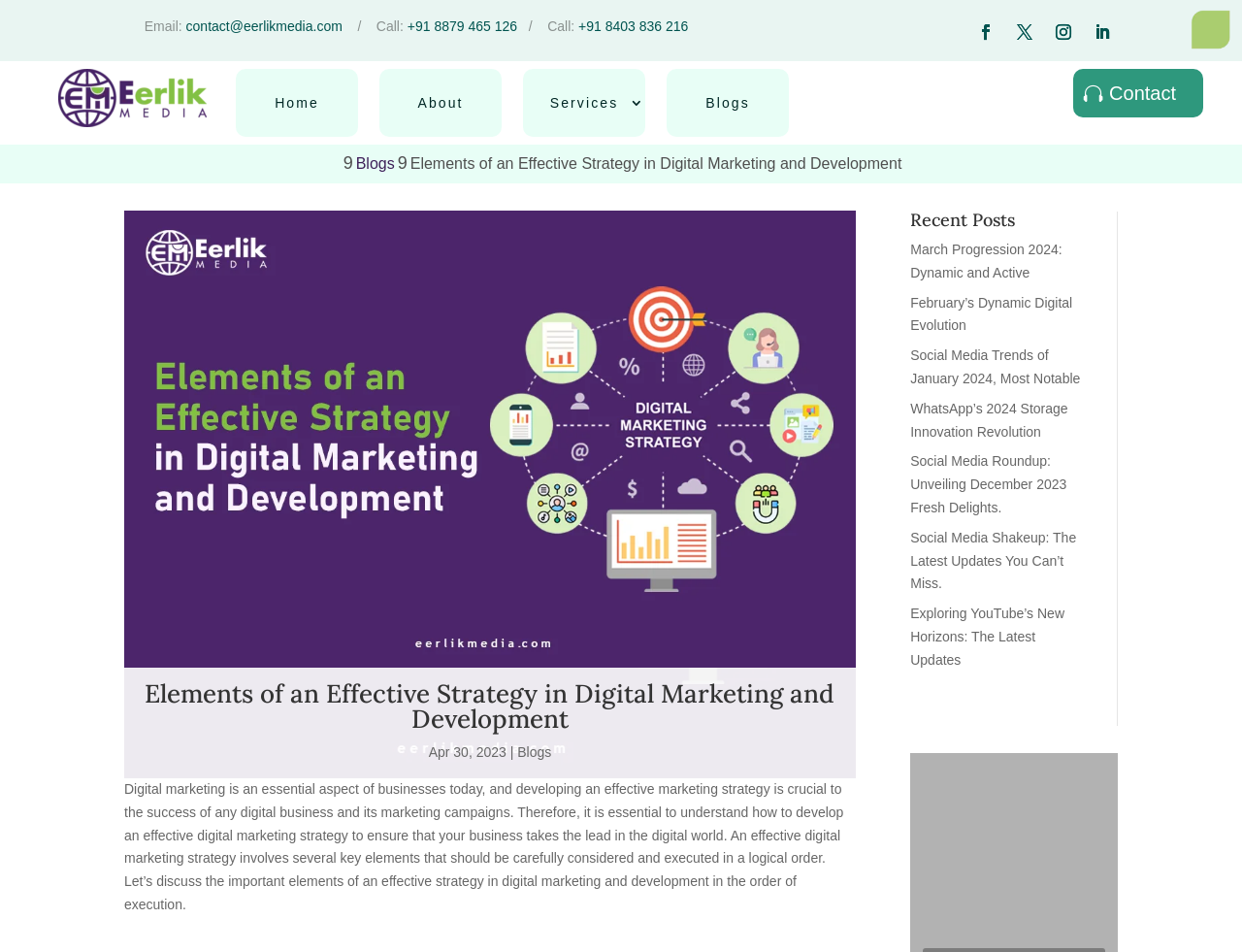Describe the entire webpage, focusing on both content and design.

The webpage is about effective strategy in digital marketing and development. At the top, there is a section with contact information, including an email address and two phone numbers. To the right of this section, there are four social media icons. Below this, there is a navigation menu with links to "Home", "About", "Services 3", "Blogs", and "Contact".

The main content of the page is divided into two sections. On the left, there is an image related to digital marketing, and below it, a heading that reads "Elements of an Effective Strategy in Digital Marketing and Development". This is followed by a paragraph of text that discusses the importance of developing an effective digital marketing strategy.

On the right, there is a section with a heading "Recent Posts" and a list of six links to recent blog posts, each with a title and a brief description. Each post has a corresponding image, with the first one being "March Progression".

At the bottom of the page, there is a link to "Blogs" and a date "Apr 30, 2023".